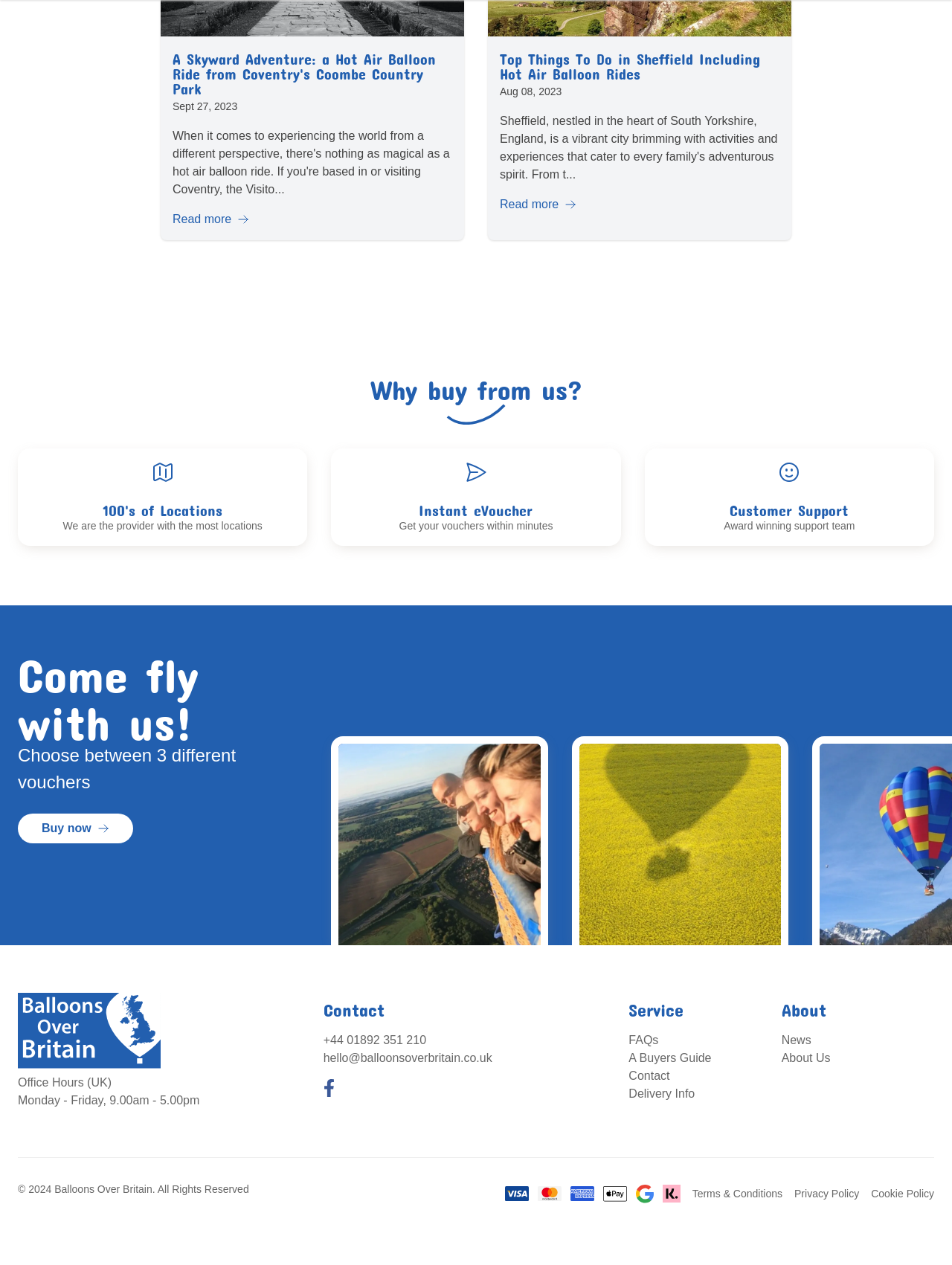Please answer the following question using a single word or phrase: 
How many locations are available for hot air balloon rides?

100's of locations